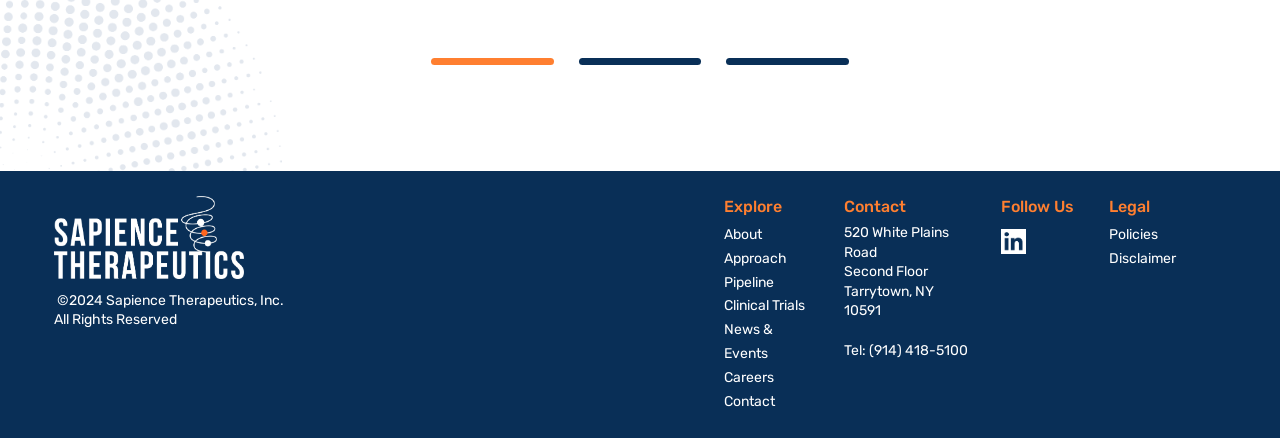Identify the bounding box coordinates of the region I need to click to complete this instruction: "View the price of 'RibType FA9VP – 7/64″ Figures Value Pack – Regular Font'".

None